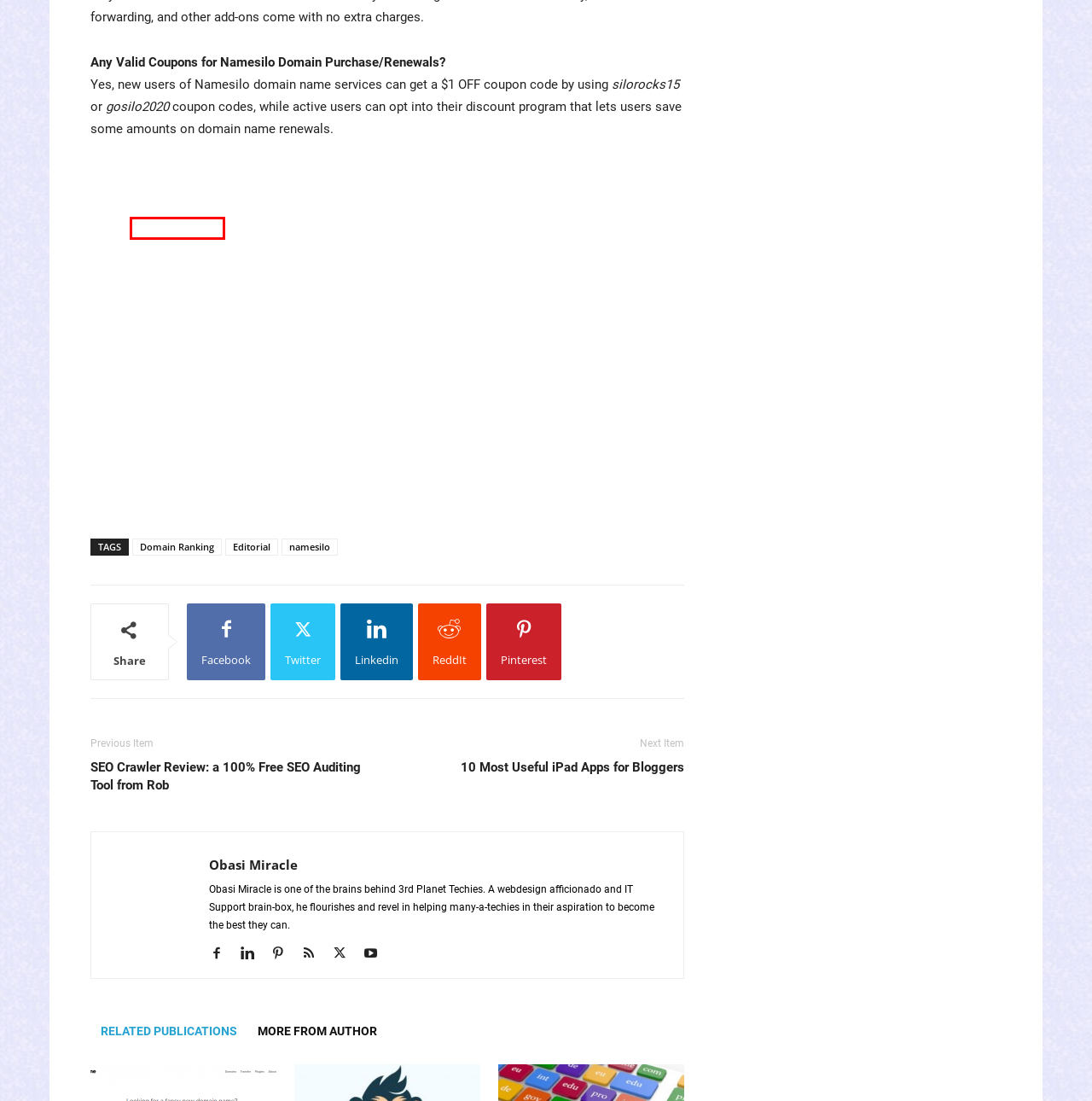You are provided with a screenshot of a webpage that includes a red rectangle bounding box. Please choose the most appropriate webpage description that matches the new webpage after clicking the element within the red bounding box. Here are the candidates:
A. Wondershare Dr.Fone for Android Review: A Data Recovery Solution that Rocks
B. SEO Crawler Review: a 100% Free SEO Auditing Tool from Rob
C. Domain Ranking Archives » 3P Techies
D. IWantMyName Review 2024: Is it a Reputable Domain Registrar?
E. 10 Most Useful iPad Apps for Bloggers
F. Editorial Archives » 3P Techies
G. Landing Page Monkey Review: a Better Squeeze Page Builder?
H. HP Deskjet 1515 All-in-One Printer Review: Cheap but Inferior!

C